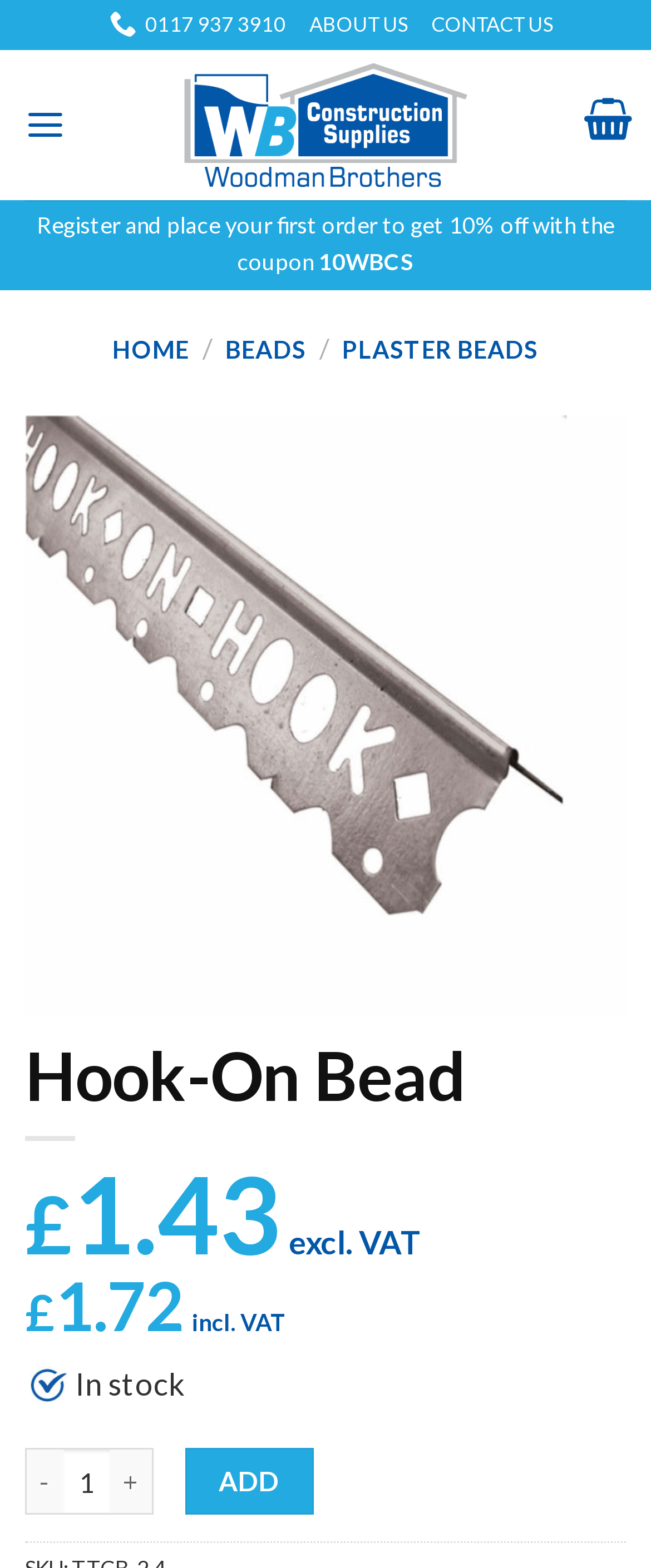Select the bounding box coordinates of the element I need to click to carry out the following instruction: "Call the phone number".

[0.169, 0.0, 0.439, 0.031]